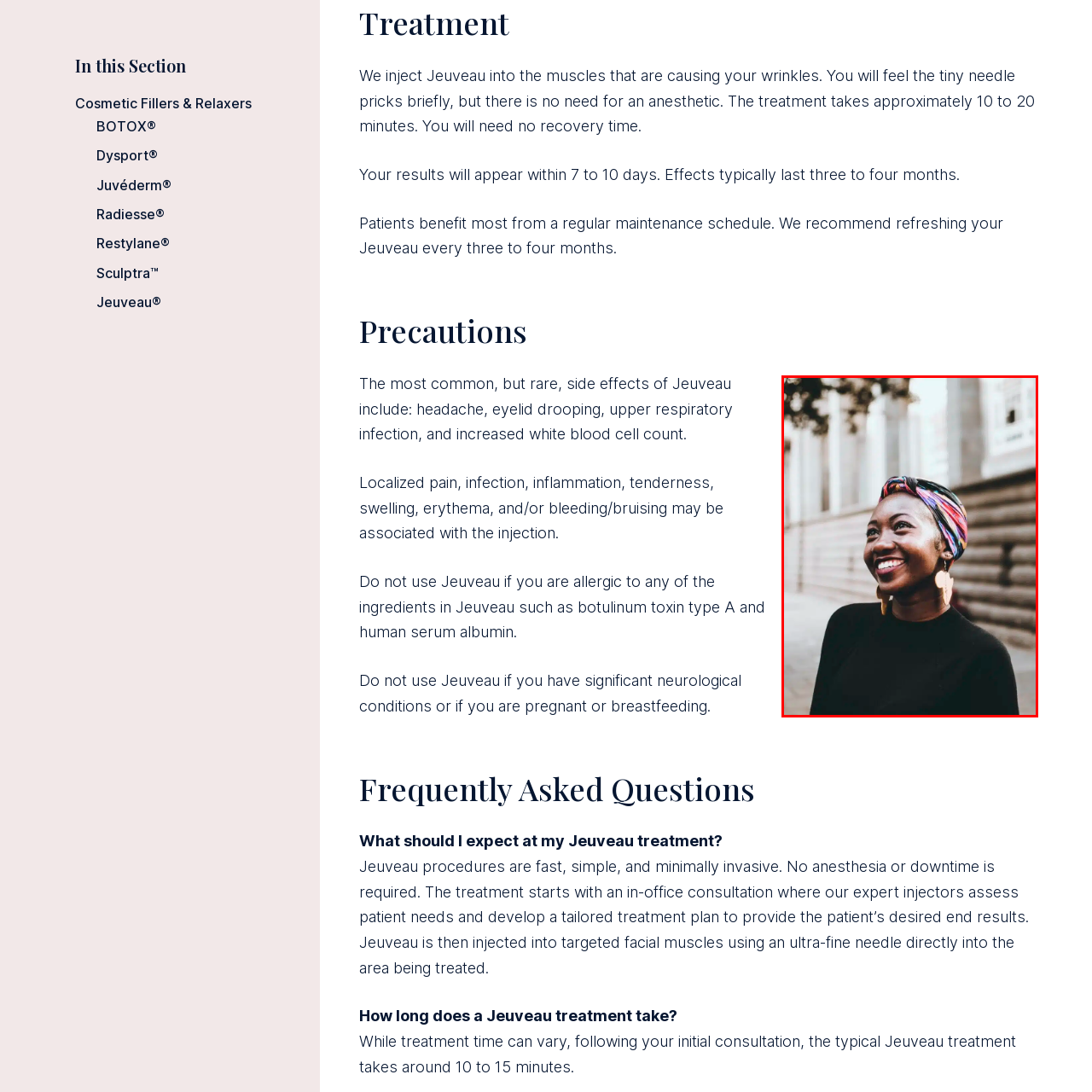Identify the subject within the red bounding box and respond to the following question in a single word or phrase:
What is the mood conveyed by the image?

Confidence and joy